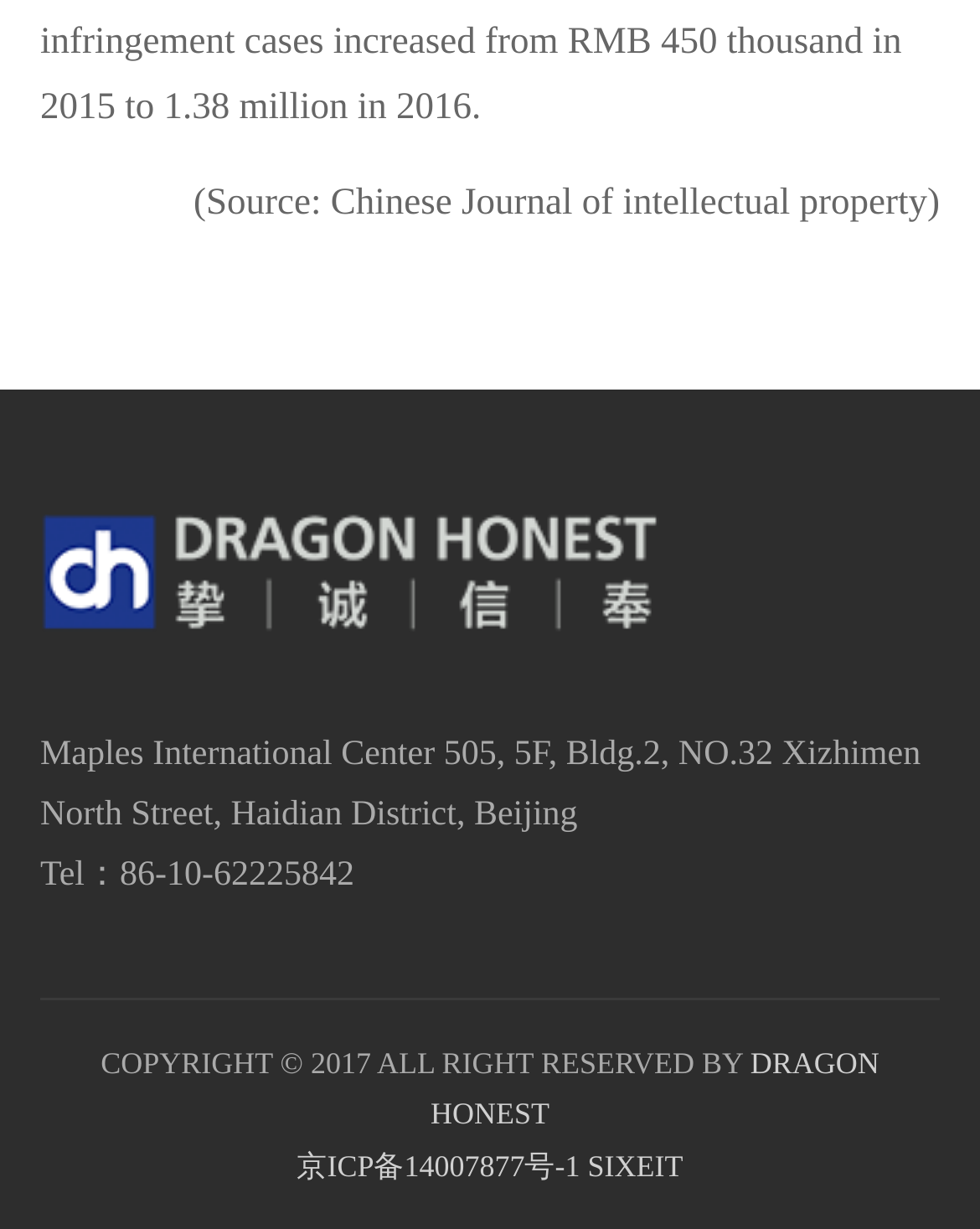What is the address of Maples International Center?
Based on the image, give a concise answer in the form of a single word or short phrase.

505, 5F, Bldg.2, NO.32 Xizhimen North Street, Haidian District, Beijing